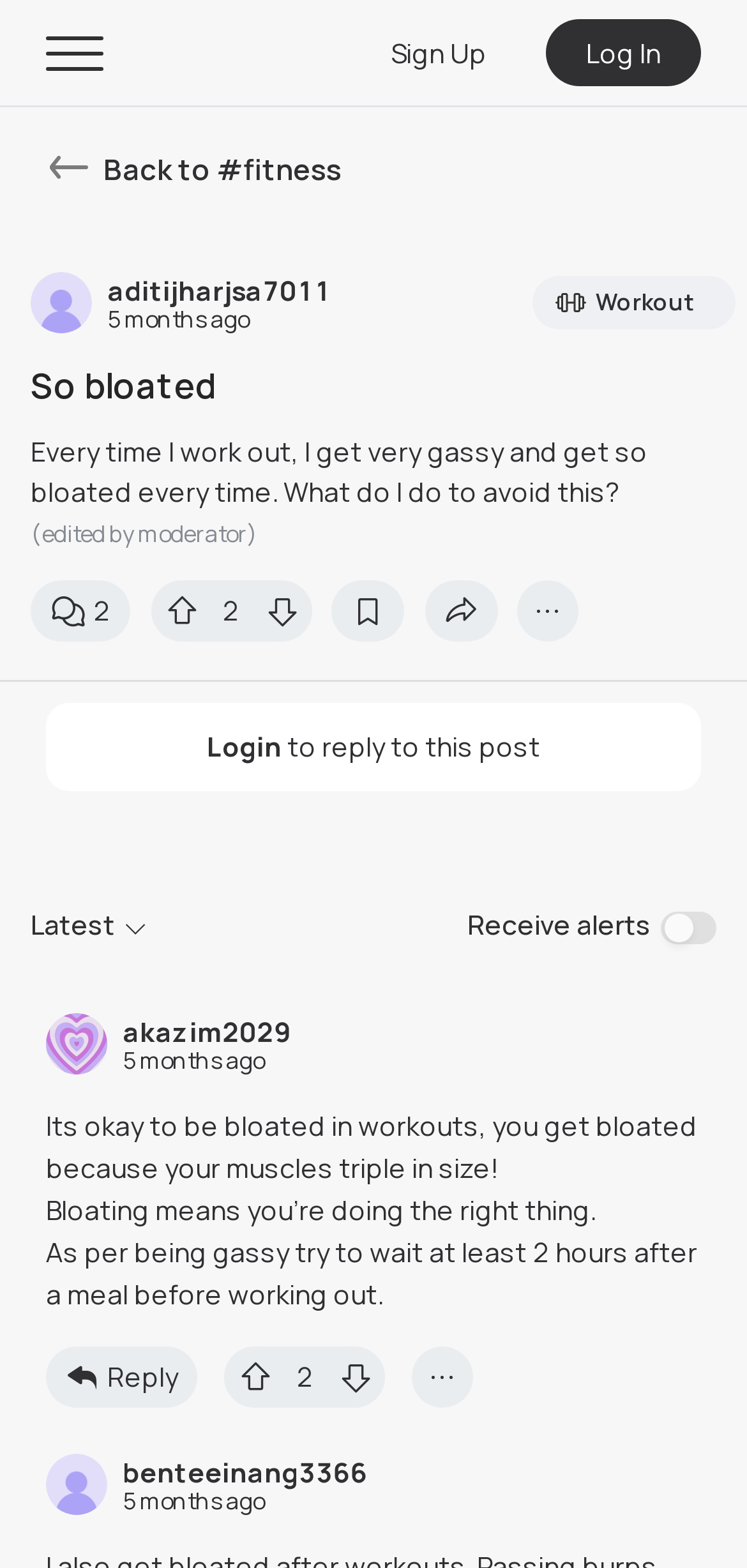What is the topic of the discussion?
Provide a thorough and detailed answer to the question.

Based on the webpage content, I can see that the discussion is related to fitness, as there are links to 'Workout Videos' and 'Programs' in the menu, and the main topic of discussion is about getting bloated after working out.